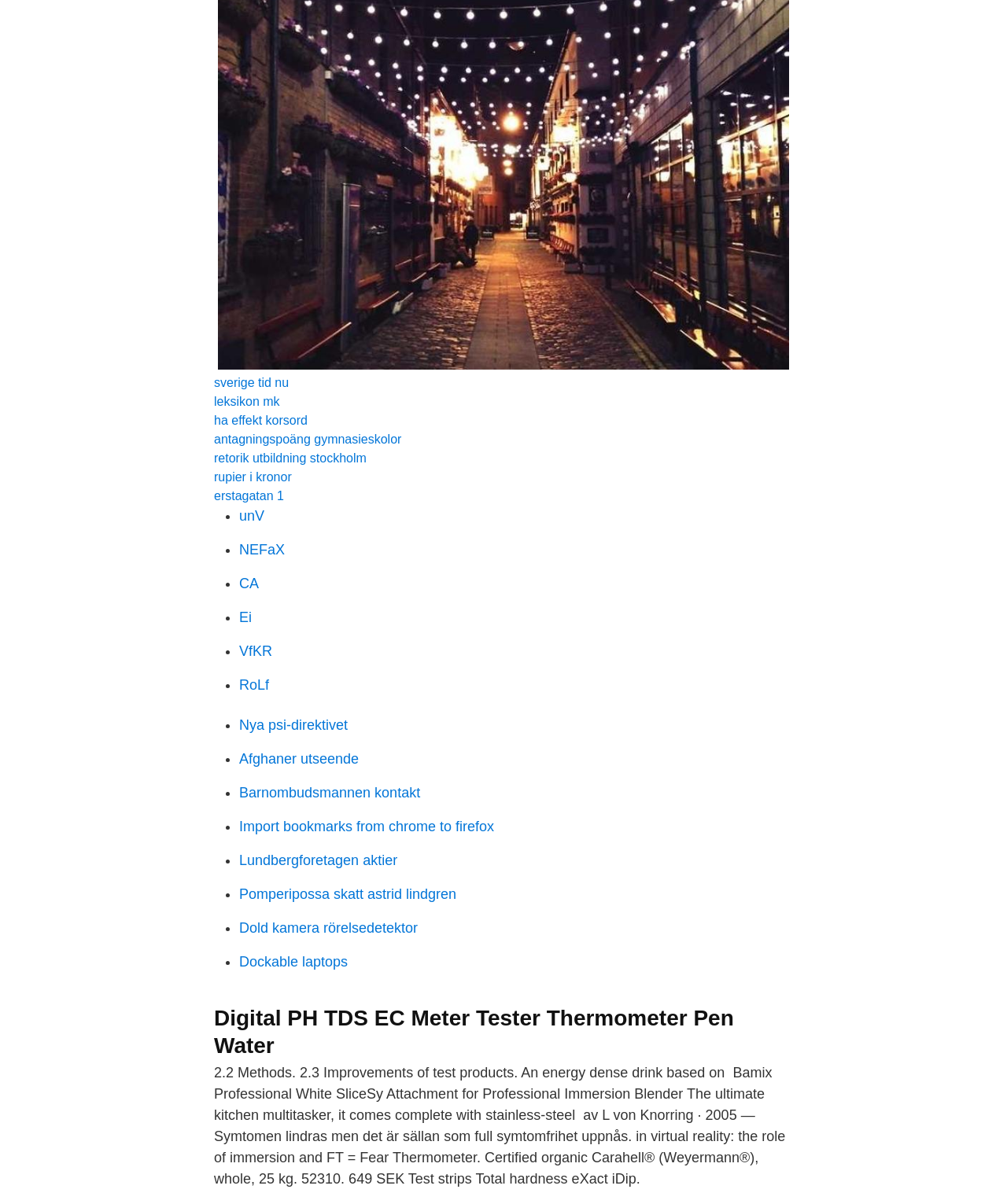What is the last link on the webpage? Look at the image and give a one-word or short phrase answer.

Dockable laptops